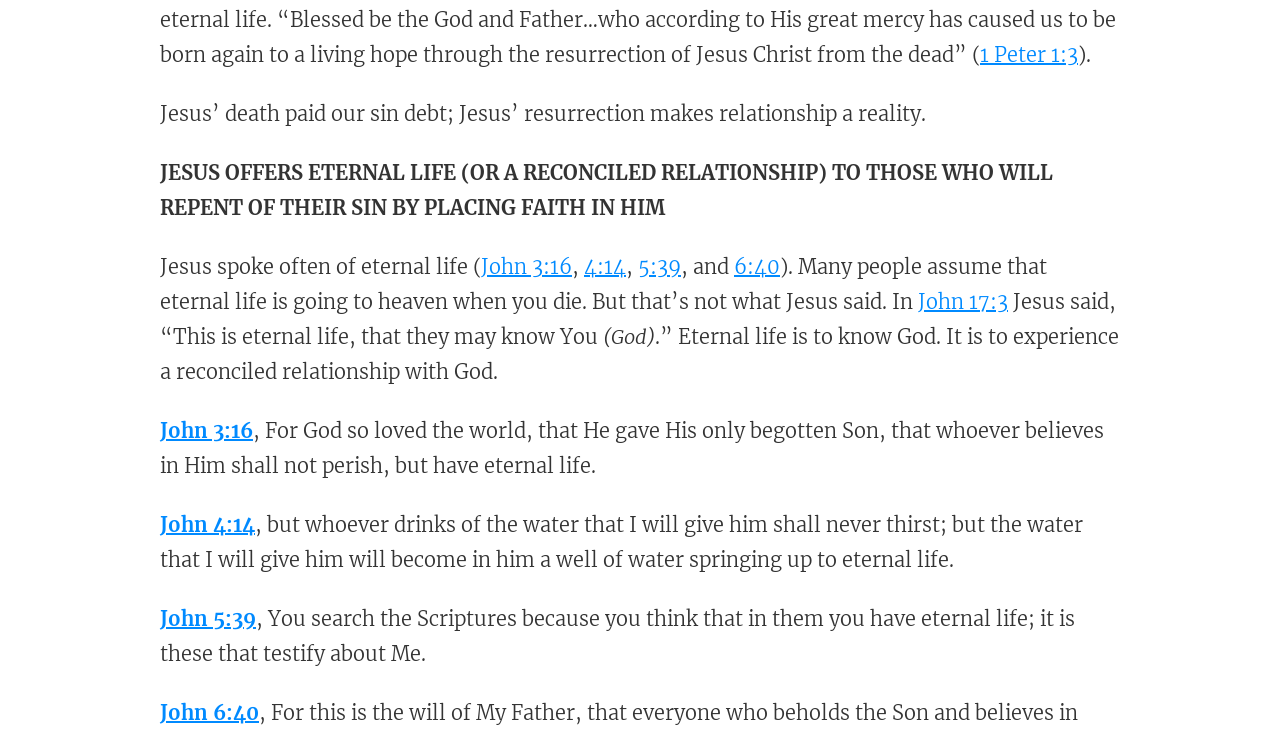Extract the bounding box for the UI element that matches this description: "6:40".

[0.573, 0.345, 0.609, 0.379]